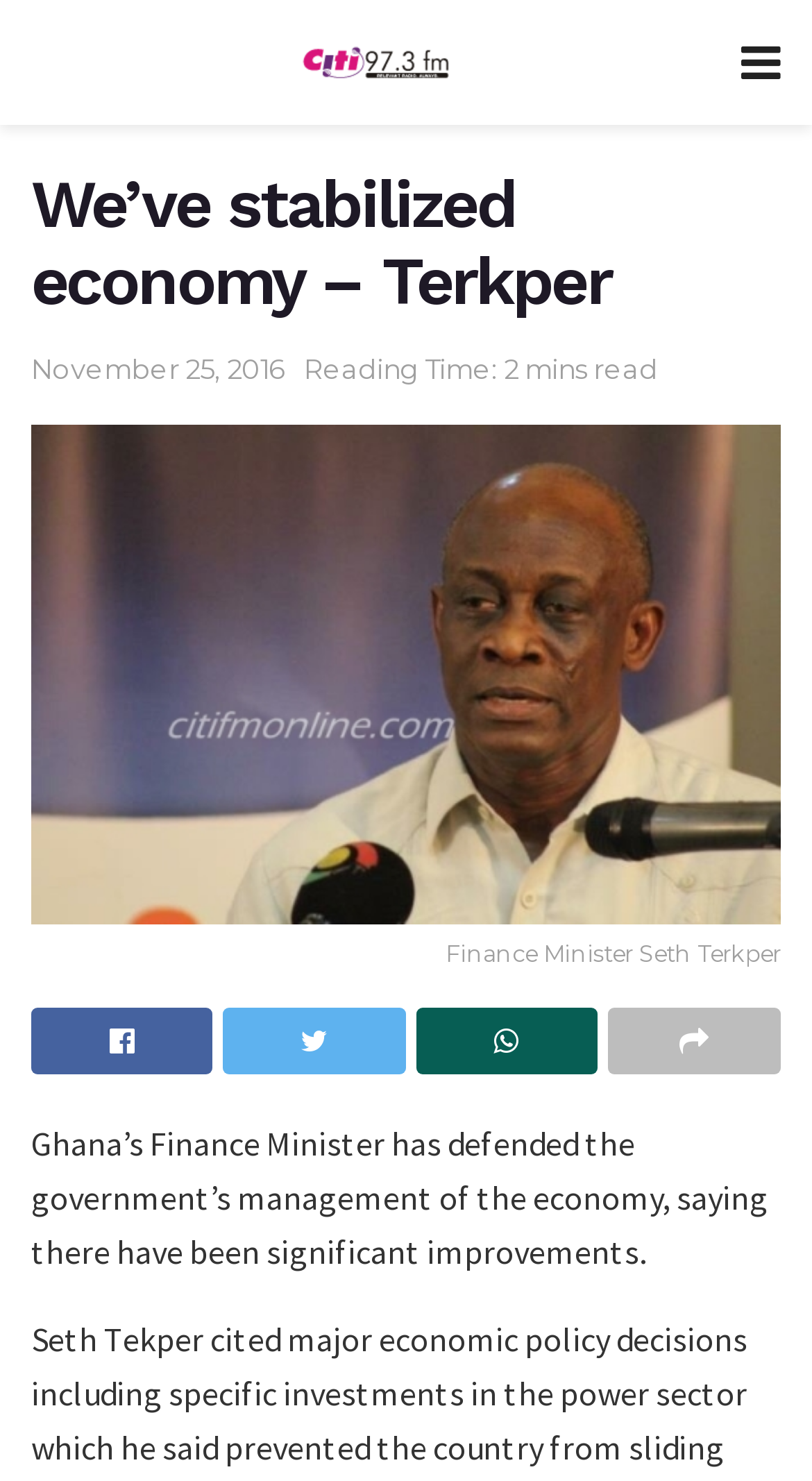Detail the various sections and features present on the webpage.

The webpage appears to be a news article page. At the top left, there is a logo of "Citi 97.3 FM - Relevant Radio. Always" which is both a link and an image. To the right of the logo, there is a share button represented by an icon. 

Below the logo, there is a main heading that reads "We’ve stabilized economy – Terkper". Underneath the heading, there is a link showing the date "November 25, 2016" and a static text indicating the reading time of 2 minutes. 

To the right of the date and reading time, there is a link with a title "Finance minister reacts to IMF’s rating of Ghana" accompanied by an image. Below this link, there are four social media buttons represented by icons.

At the bottom of the page, there is a paragraph of text that summarizes the article, stating that Ghana's Finance Minister has defended the government's management of the economy, citing significant improvements.